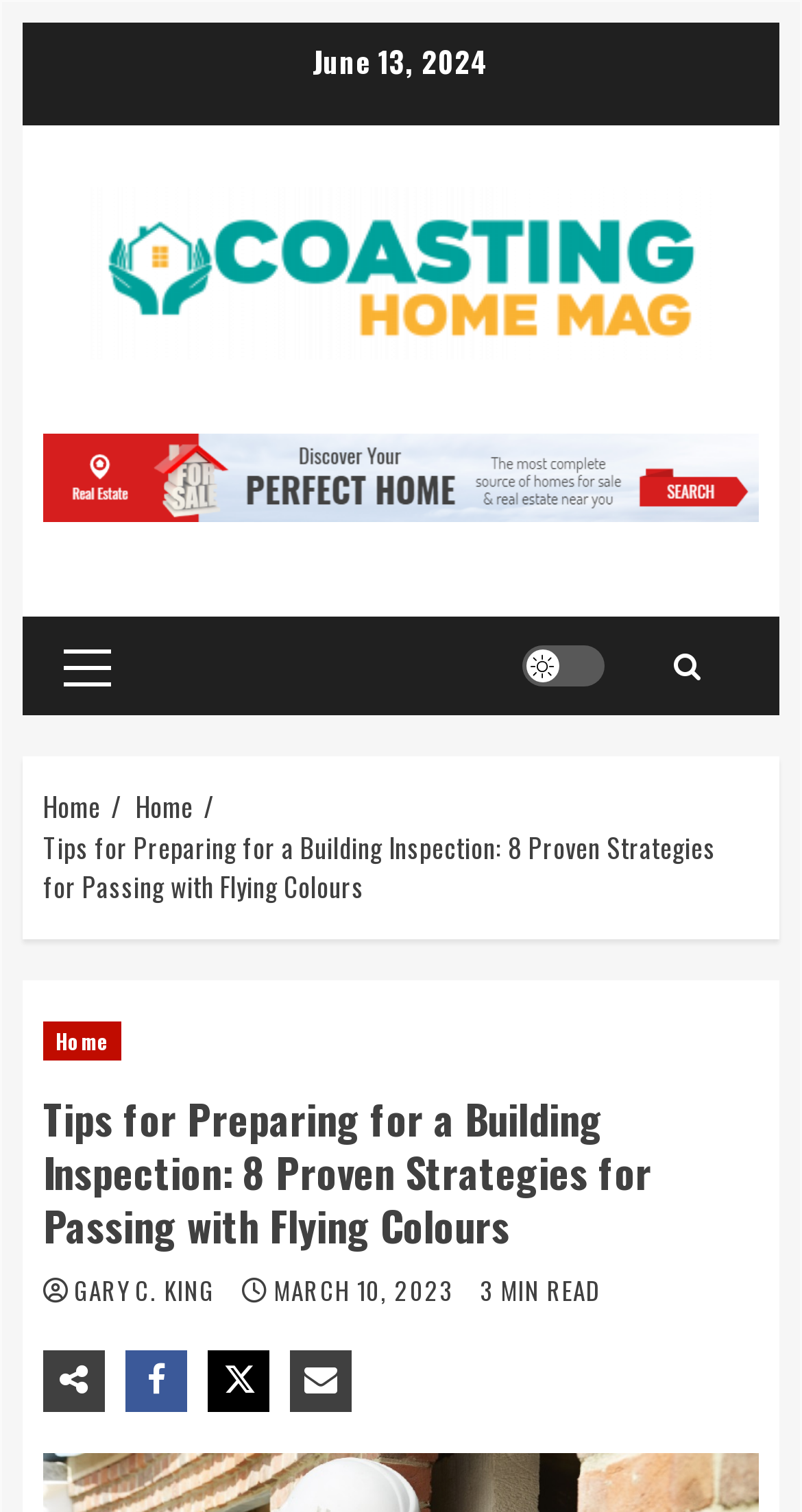Provide a brief response to the question using a single word or phrase: 
What is the category of the article?

Home